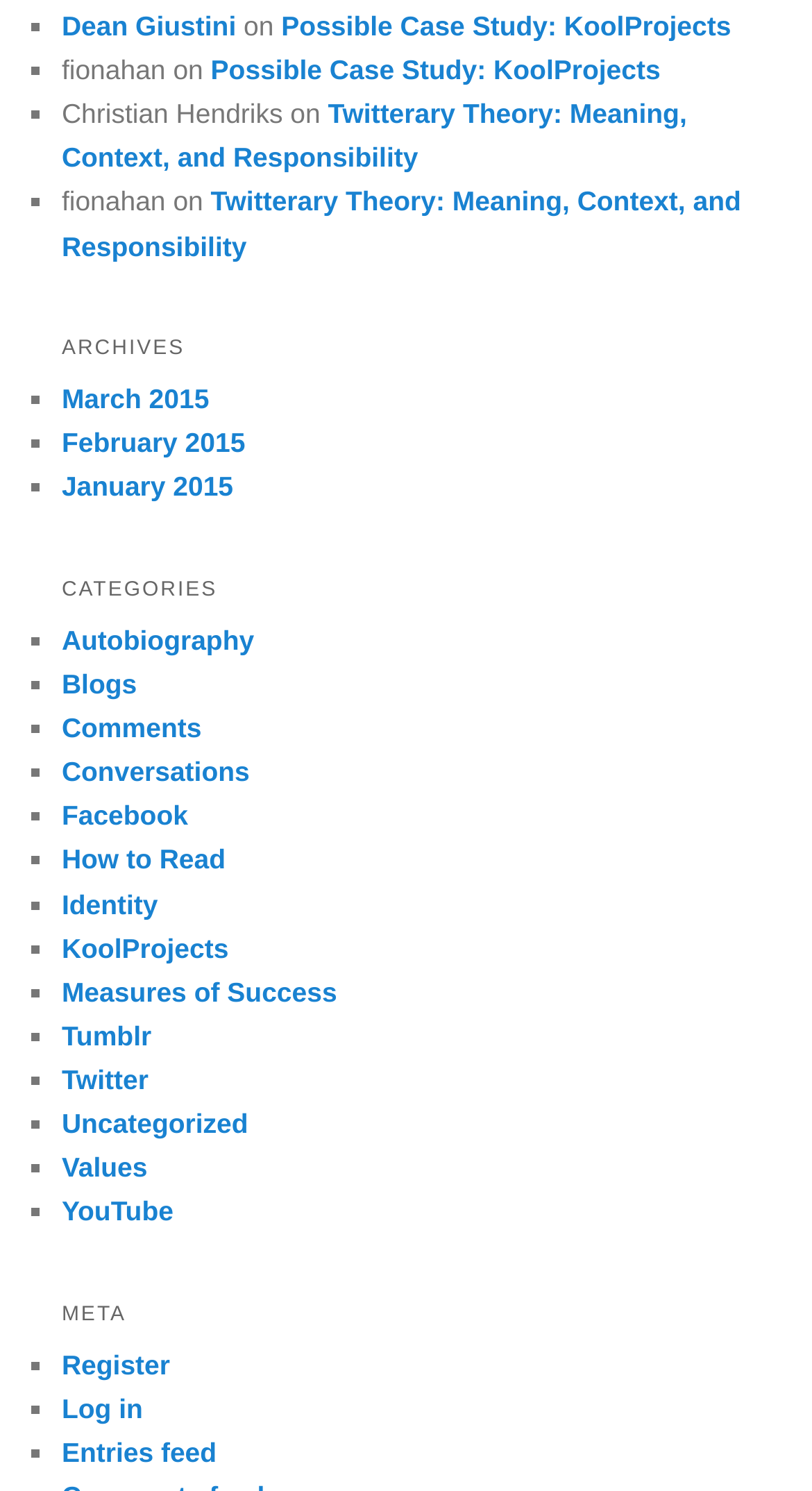Respond with a single word or phrase to the following question:
How many categories are listed?

14